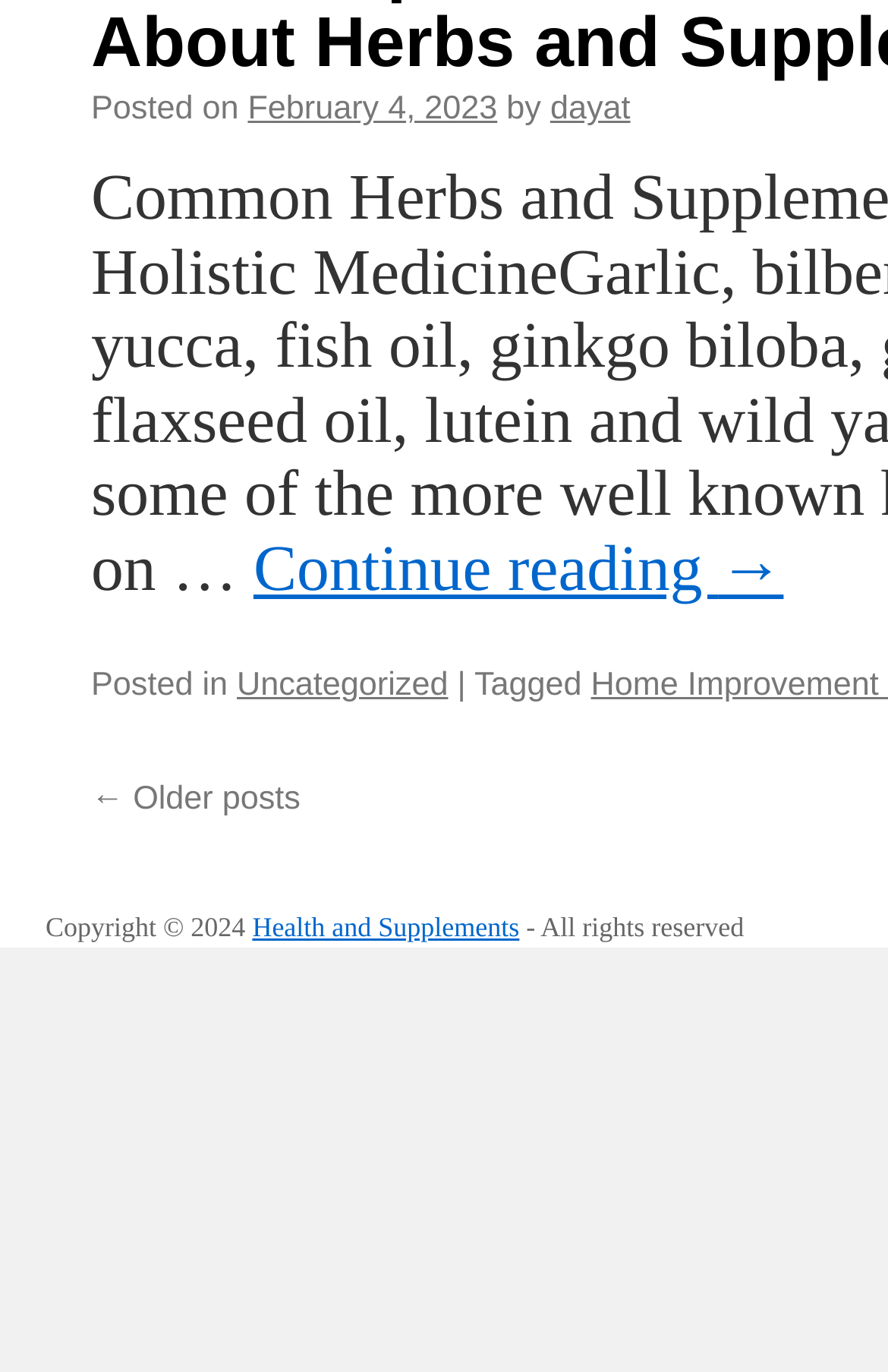What is the copyright year?
Can you provide a detailed and comprehensive answer to the question?

I found the copyright year by looking at the static text element with the text 'Copyright © 2024' which is located at the bottom of the page, indicating the year of copyright.